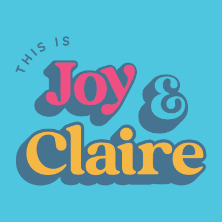Describe all the elements and aspects of the image comprehensively.

The image features the secondary logo for the "This is Joy & Claire" podcast, showcasing vibrant, playful typography. The words "THIS IS" are prominently displayed in a whimsical font, with "Joy" in a bold, bright pink and stylized lettering, and "&" in a stylish blue hue. The name "Claire" follows in a cheerful yellow gradient, emphasizing the podcast’s playful and inviting brand. Set against a soothing blue background, the design reflects the friendly and approachable nature of the podcast, which focuses on themes such as wellness, mental health, marriage, parenting, and everyday discussions among friends. This logo encapsulates the essence of the podcast, drawing listeners into the supportive community created by the hosts.